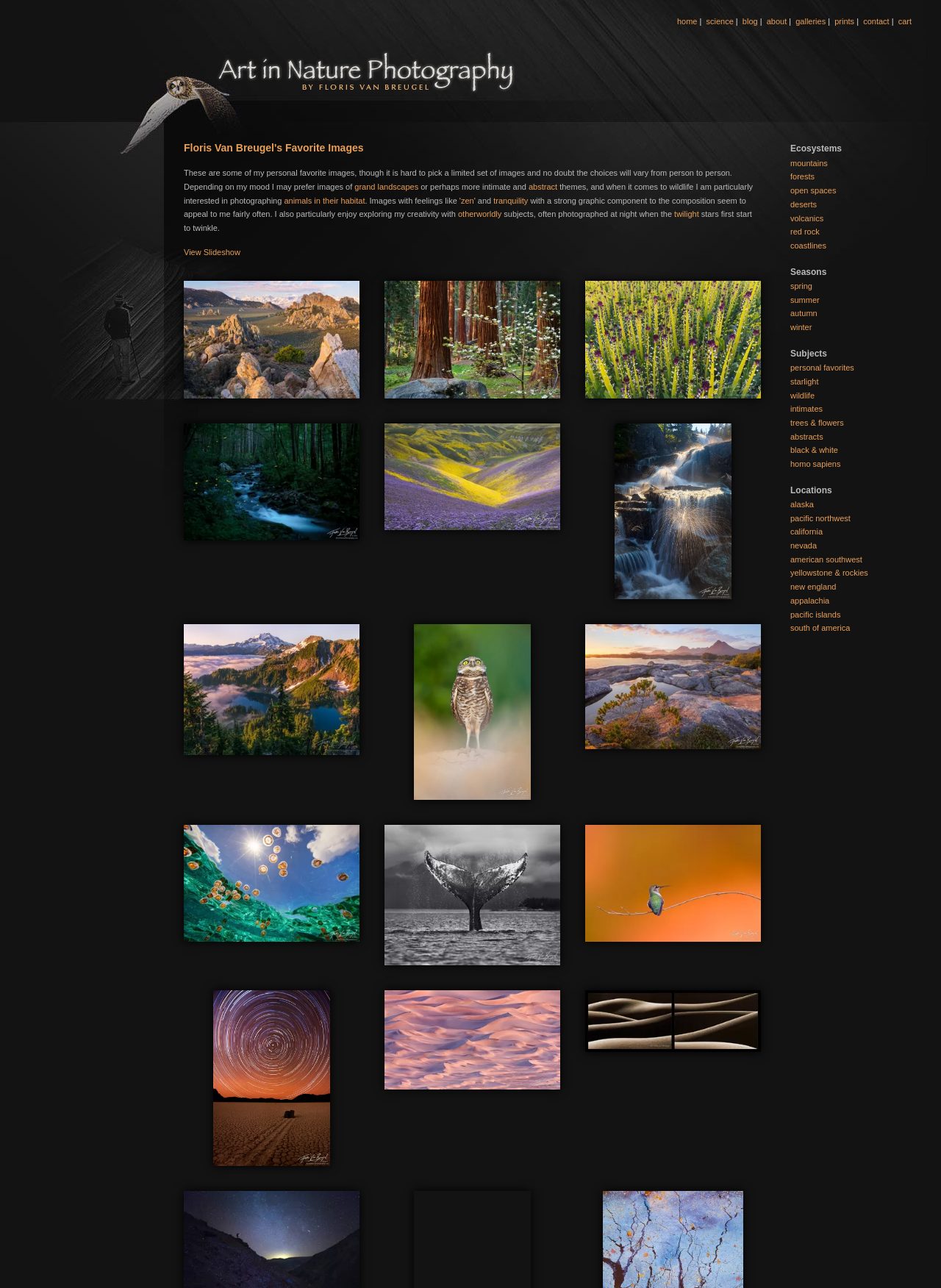Are there any links to specific ecosystems on the webpage?
Refer to the screenshot and deliver a thorough answer to the question presented.

I found several links to specific ecosystems, including 'mountains', 'forests', 'open spaces', and 'deserts', which are listed under the 'Ecosystems' heading.